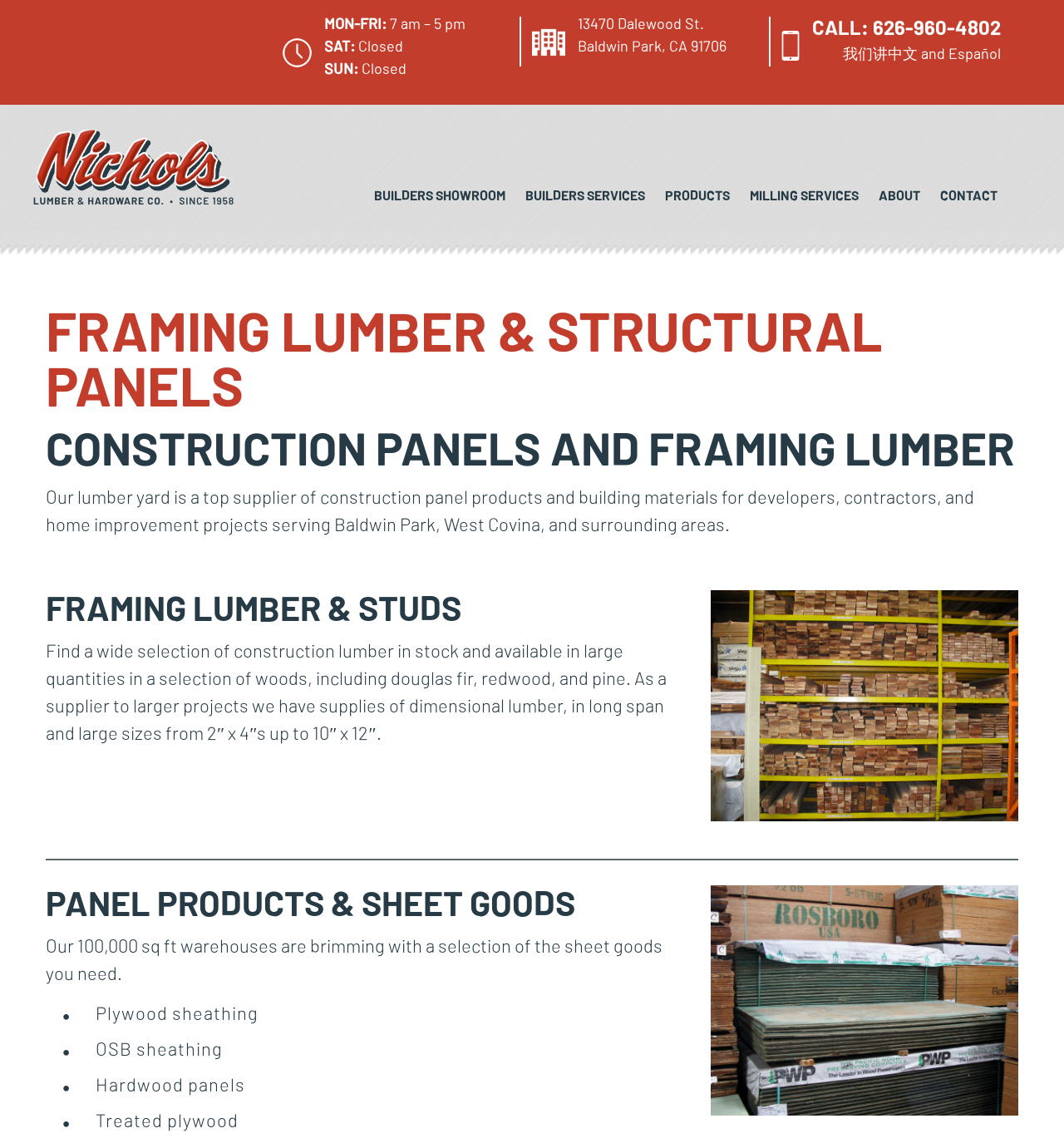Please specify the bounding box coordinates for the clickable region that will help you carry out the instruction: "Read more about the future of Wi-Fi".

None